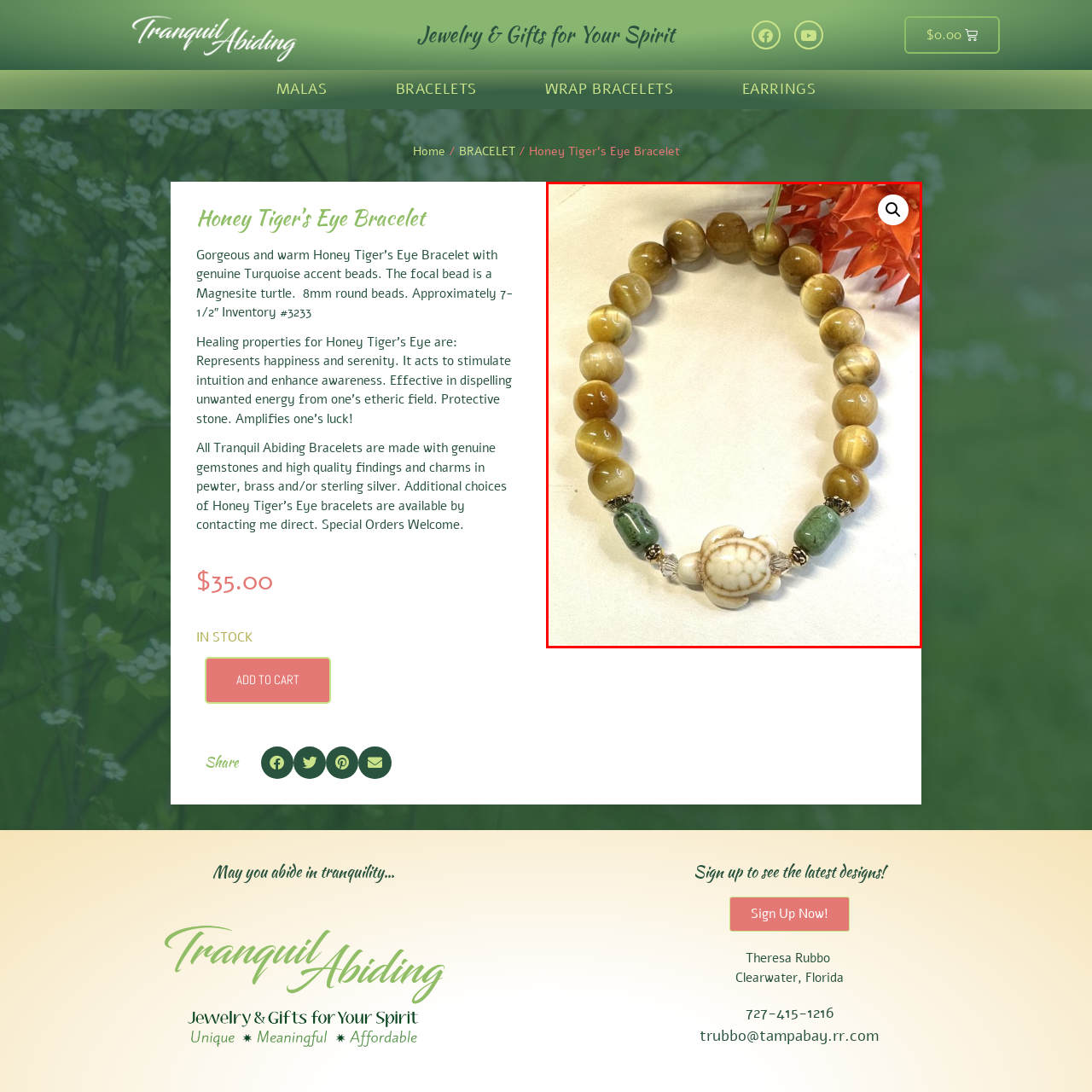Examine the content inside the red boundary in the image and give a detailed response to the following query: What is the purpose of the honey tiger's eye stones?

According to the caption, the honey tiger's eye stones are known for their protective qualities and ability to enhance intuition, which suggests that they serve a specific purpose in the bracelet.